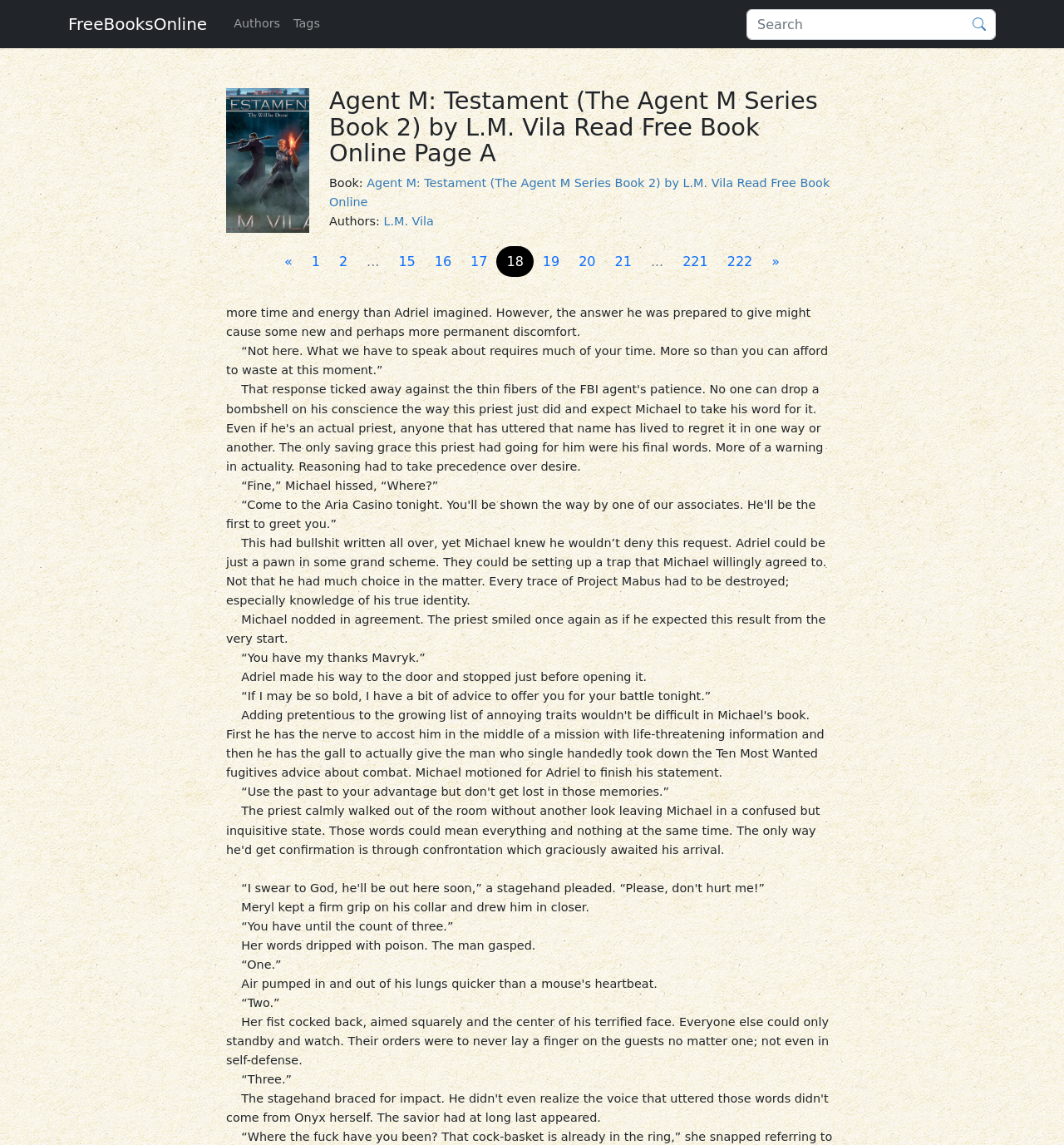Using the information shown in the image, answer the question with as much detail as possible: Who is the author of the book?

The author's name can be found in the link element with the text 'L.M. Vila' which is located below the book title. This link element is labeled as 'Authors:' and provides the author's name.